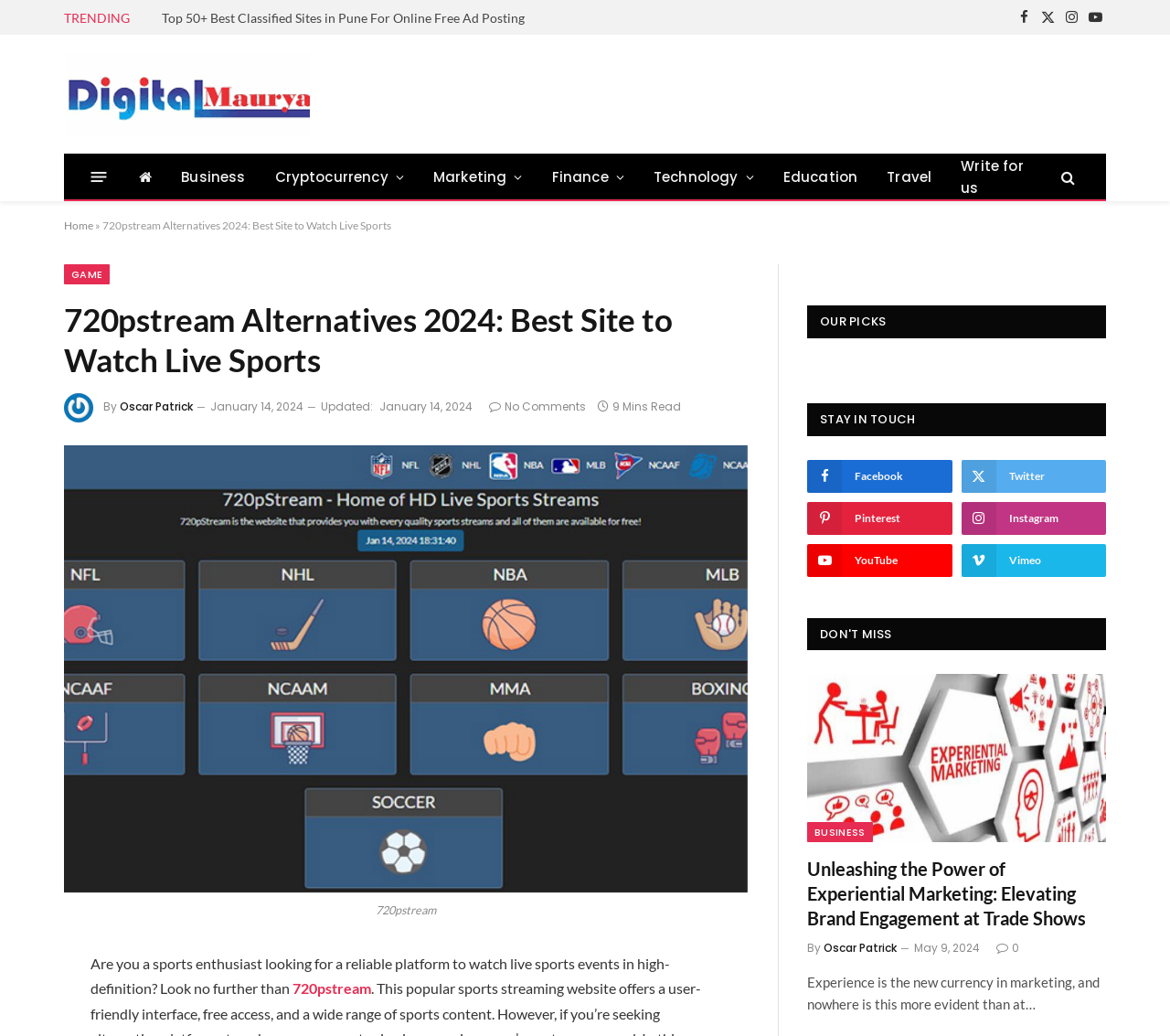Please predict the bounding box coordinates of the element's region where a click is necessary to complete the following instruction: "Click on the 'Write for us' link". The coordinates should be represented by four float numbers between 0 and 1, i.e., [left, top, right, bottom].

[0.809, 0.149, 0.892, 0.192]